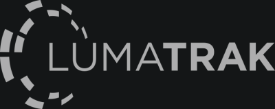Give a one-word or one-phrase response to the question:
What shape is the graphic accompanying the text?

Circular